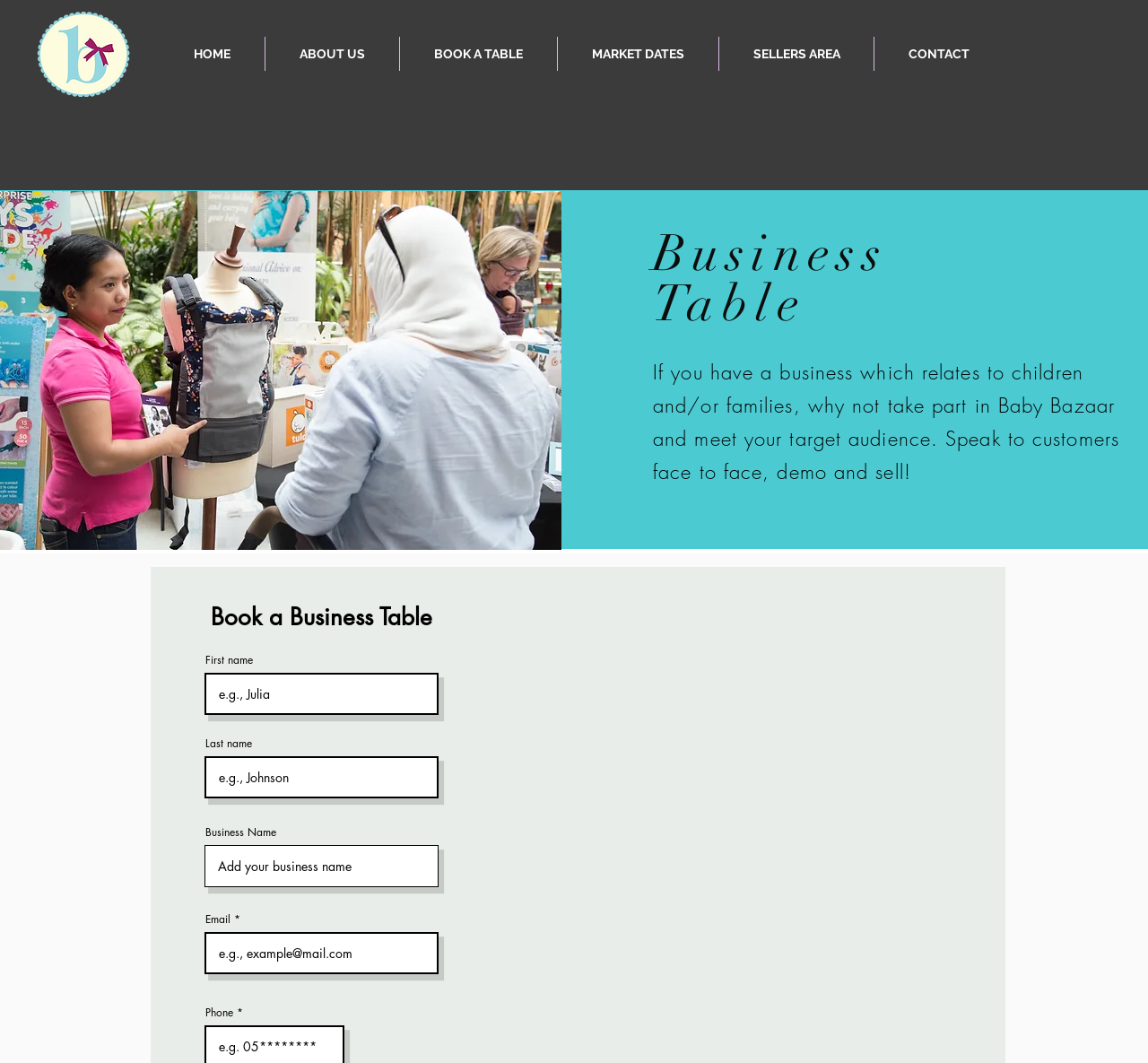What is the benefit of participating in Baby Bazaar?
Analyze the image and deliver a detailed answer to the question.

According to the webpage, participating in Baby Bazaar allows businesses to meet their target audience face-to-face, demo and sell their products. This implies that the event provides an opportunity for businesses to connect with their potential customers.